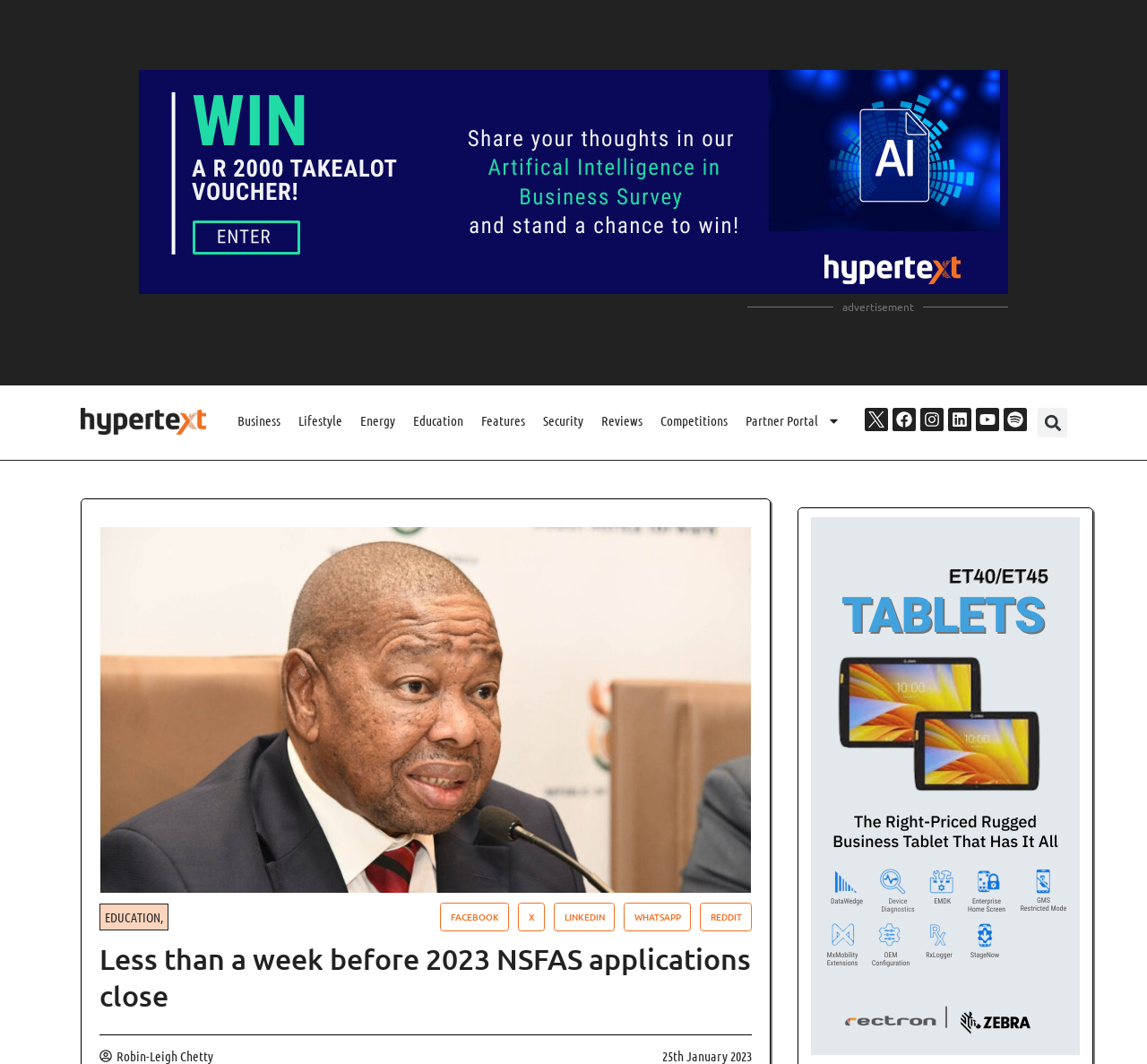Using the elements shown in the image, answer the question comprehensively: What is the main topic of this webpage?

Based on the webpage content, I can see that there are multiple links and buttons related to NSFAS applications, and the main heading also mentions NSFAS applications closing soon, which indicates that the main topic of this webpage is NSFAS applications.